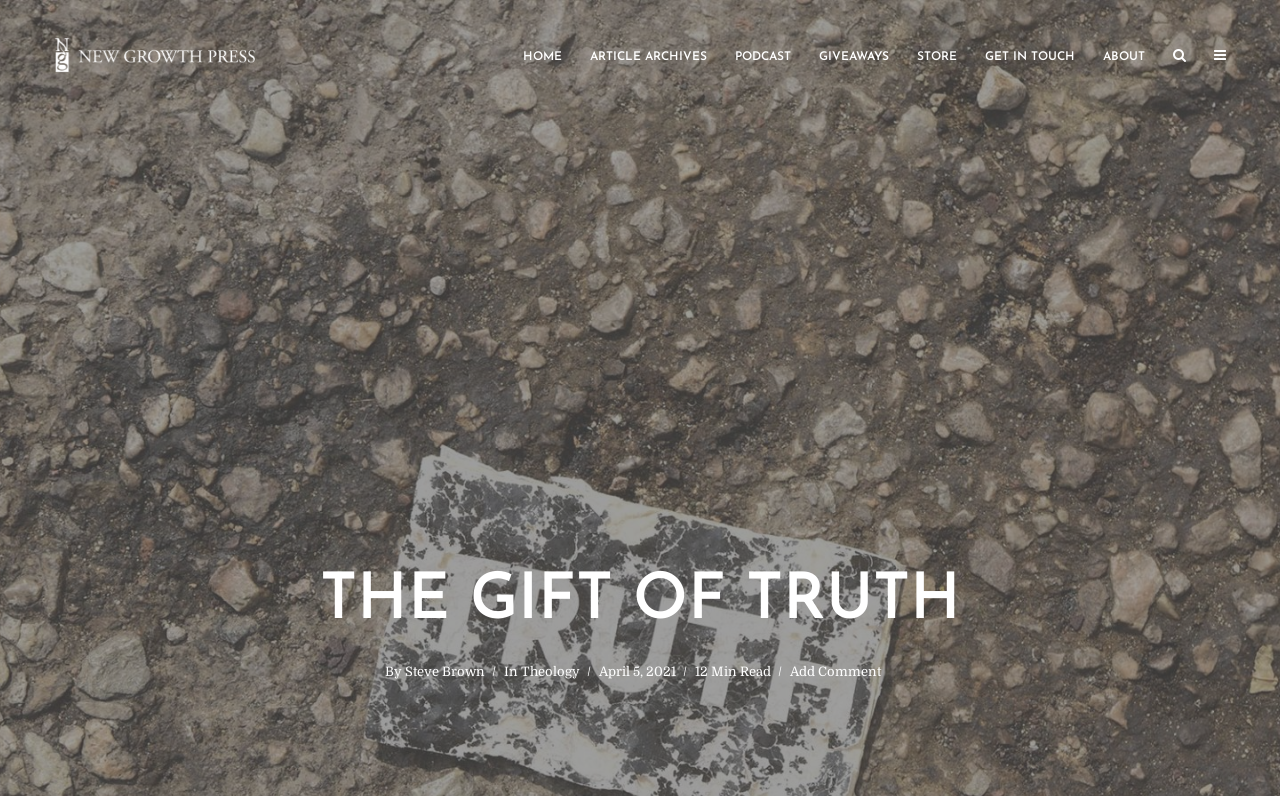Bounding box coordinates should be provided in the format (top-left x, top-left y, bottom-right x, bottom-right y) with all values between 0 and 1. Identify the bounding box for this UI element: Home

[0.398, 0.043, 0.45, 0.095]